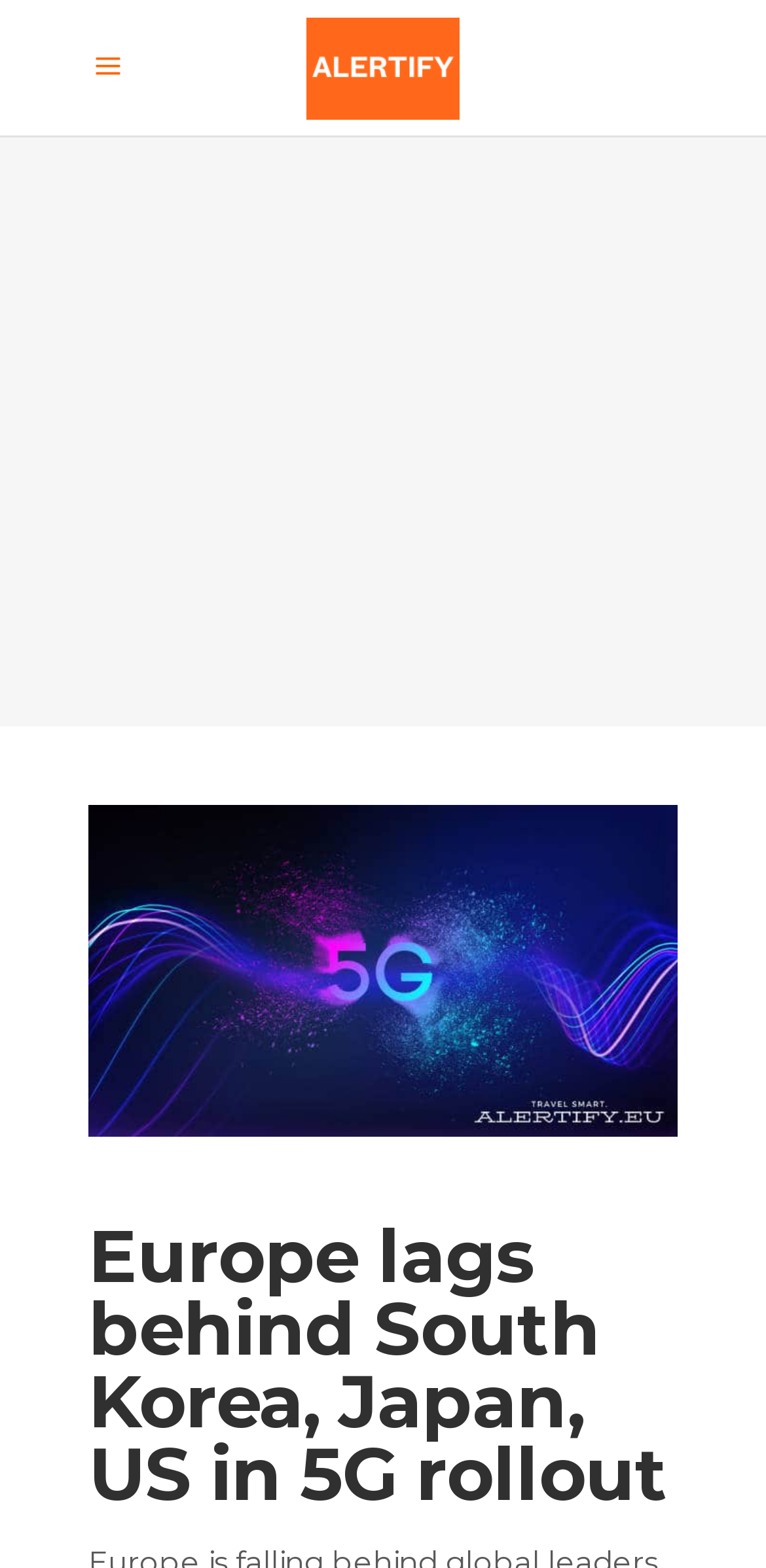Please find the bounding box coordinates in the format (top-left x, top-left y, bottom-right x, bottom-right y) for the given element description. Ensure the coordinates are floating point numbers between 0 and 1. Description: alt="Mobile Logo"

[0.401, 0.011, 0.599, 0.076]